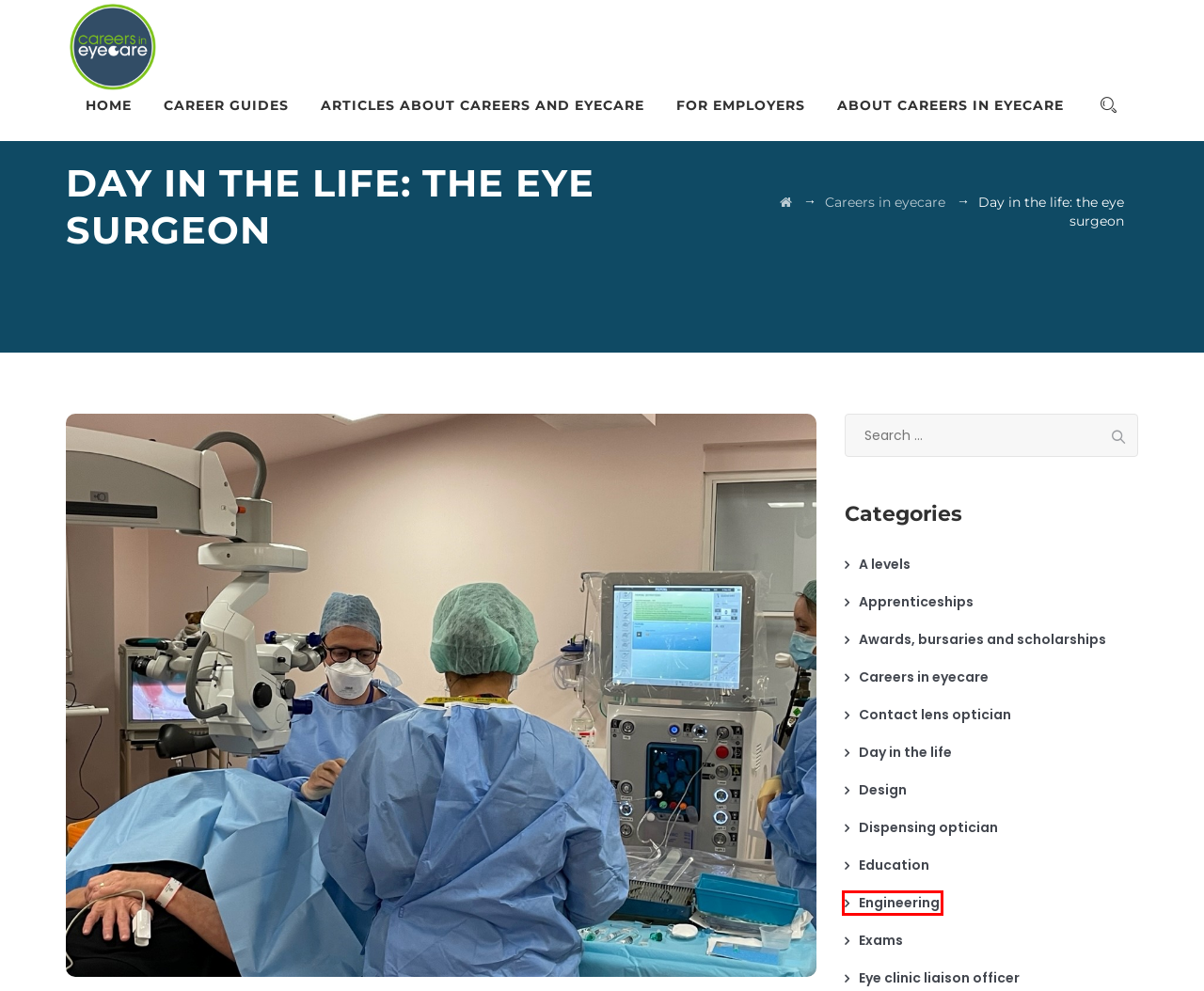You have a screenshot of a webpage, and a red bounding box highlights an element. Select the webpage description that best fits the new page after clicking the element within the bounding box. Options are:
A. Eye clinic liaison officer – Careers in Eyecare
B. For employers – Careers in Eyecare
C. Engineering – Careers in Eyecare
D. Awards, bursaries and scholarships – Careers in Eyecare
E. Career guides – Careers in Eyecare
F. Apprenticeships – Careers in Eyecare
G. Exams – Careers in Eyecare
H. Articles to help you develop your career – Careers in Eyecare

C